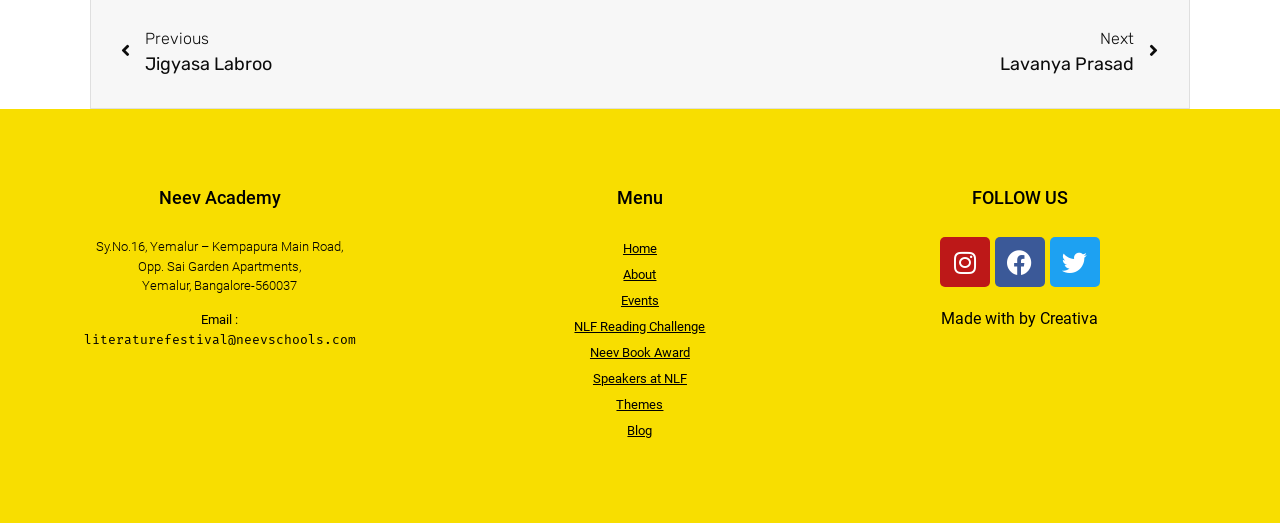Predict the bounding box of the UI element that fits this description: "NextLavanya PrasadNext".

[0.5, 0.052, 0.905, 0.15]